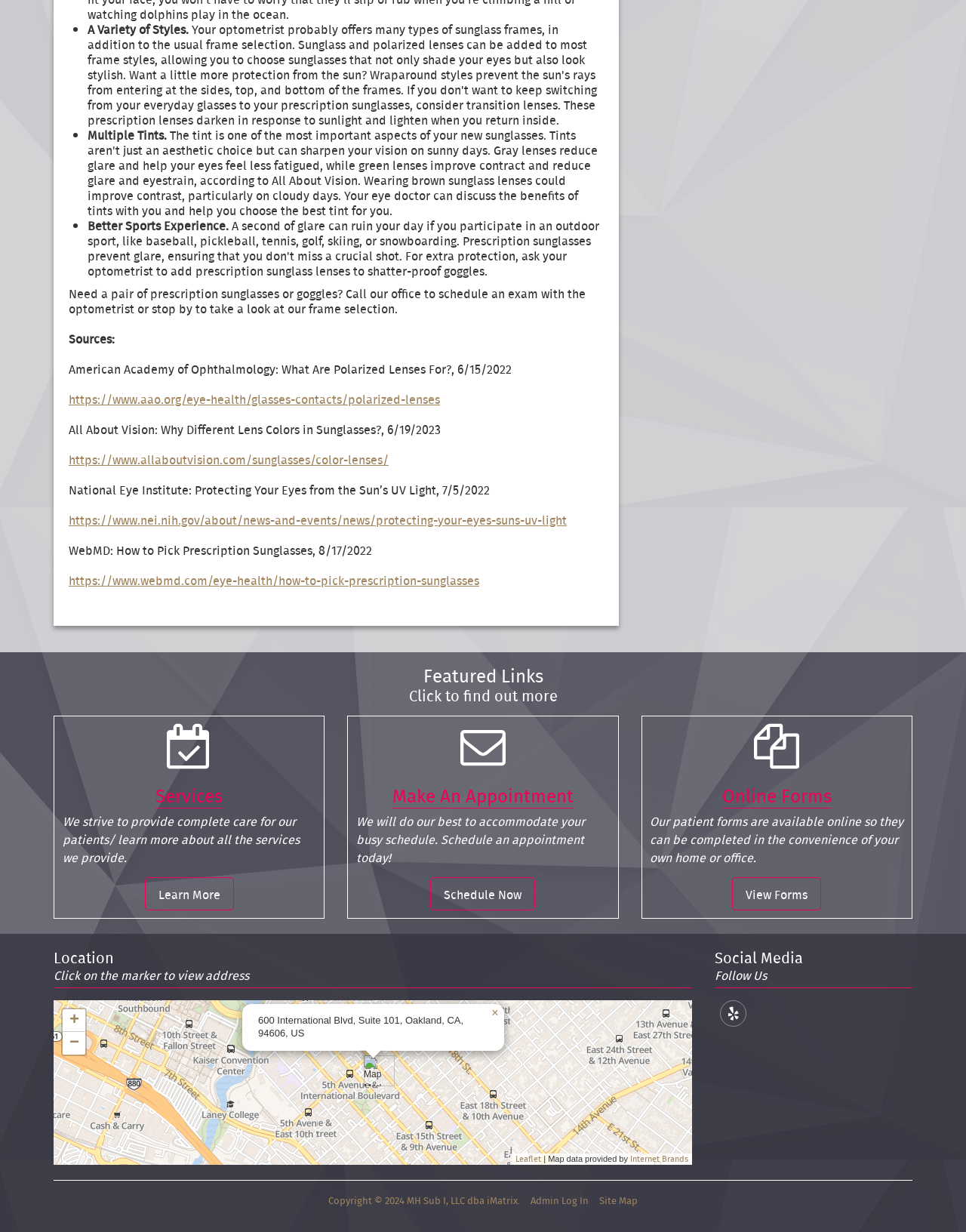What are the three benefits of the sunglasses mentioned?
Refer to the image and give a detailed response to the question.

The webpage lists three benefits of the sunglasses: 'A Variety of Styles', 'Multiple Tints', and 'Better Sports Experience'. These benefits are likely highlighted to attract customers and showcase the advantages of the prescription sunglasses offered.